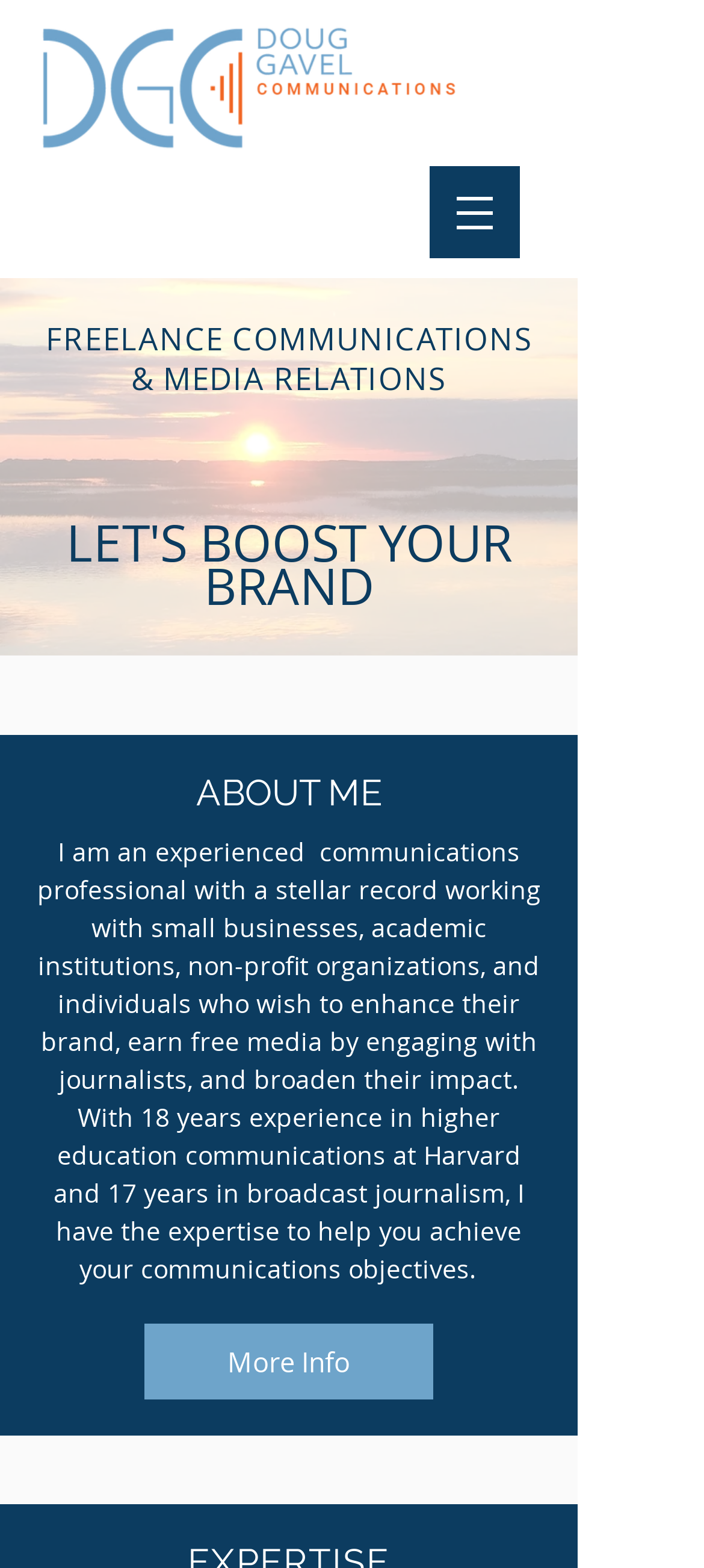What is the profession of the person described on the webpage?
Provide an in-depth and detailed explanation in response to the question.

Based on the StaticText element, it is mentioned that 'I am an experienced communications professional...' which indicates that the person described on the webpage is a communications professional.